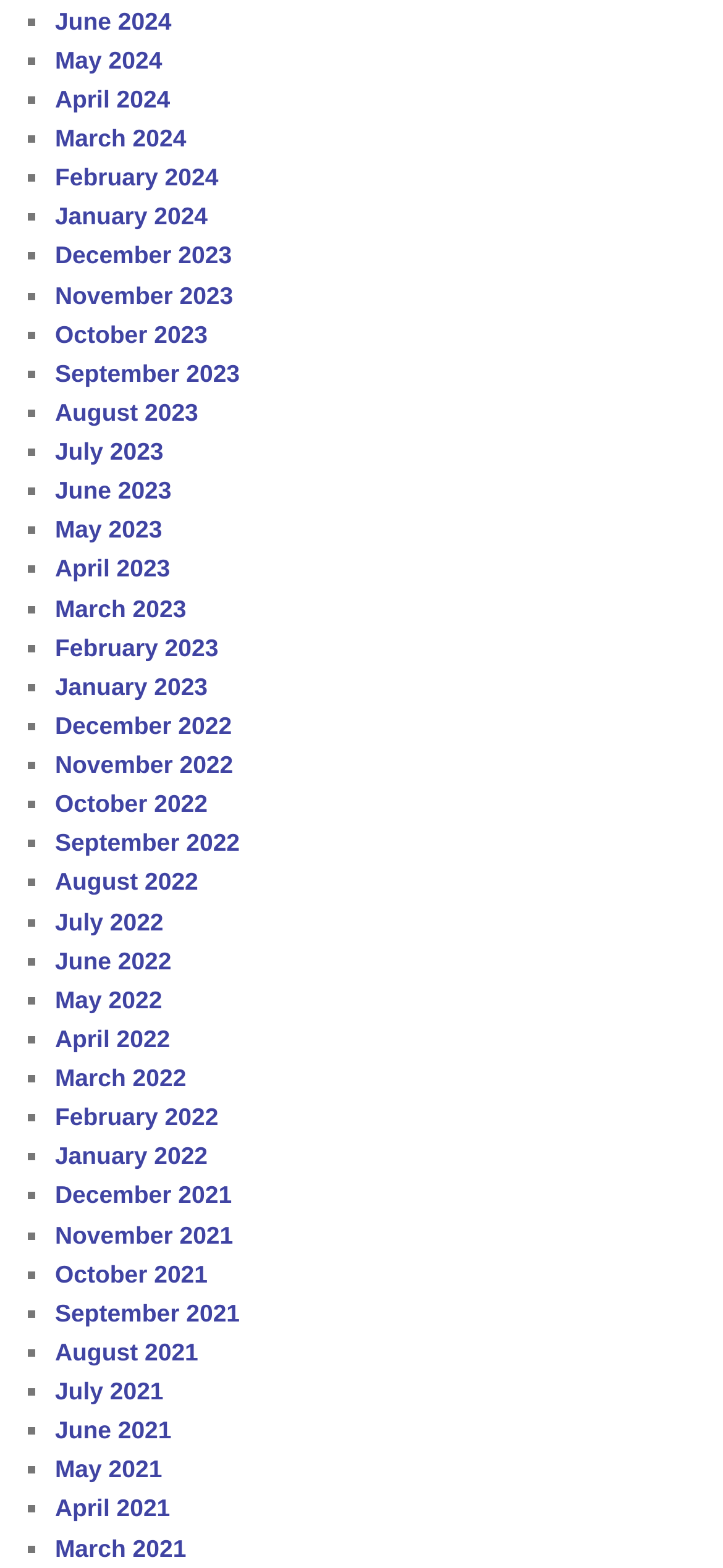Please identify the bounding box coordinates of the element's region that I should click in order to complete the following instruction: "Click on June 2024". The bounding box coordinates consist of four float numbers between 0 and 1, i.e., [left, top, right, bottom].

[0.076, 0.004, 0.237, 0.022]